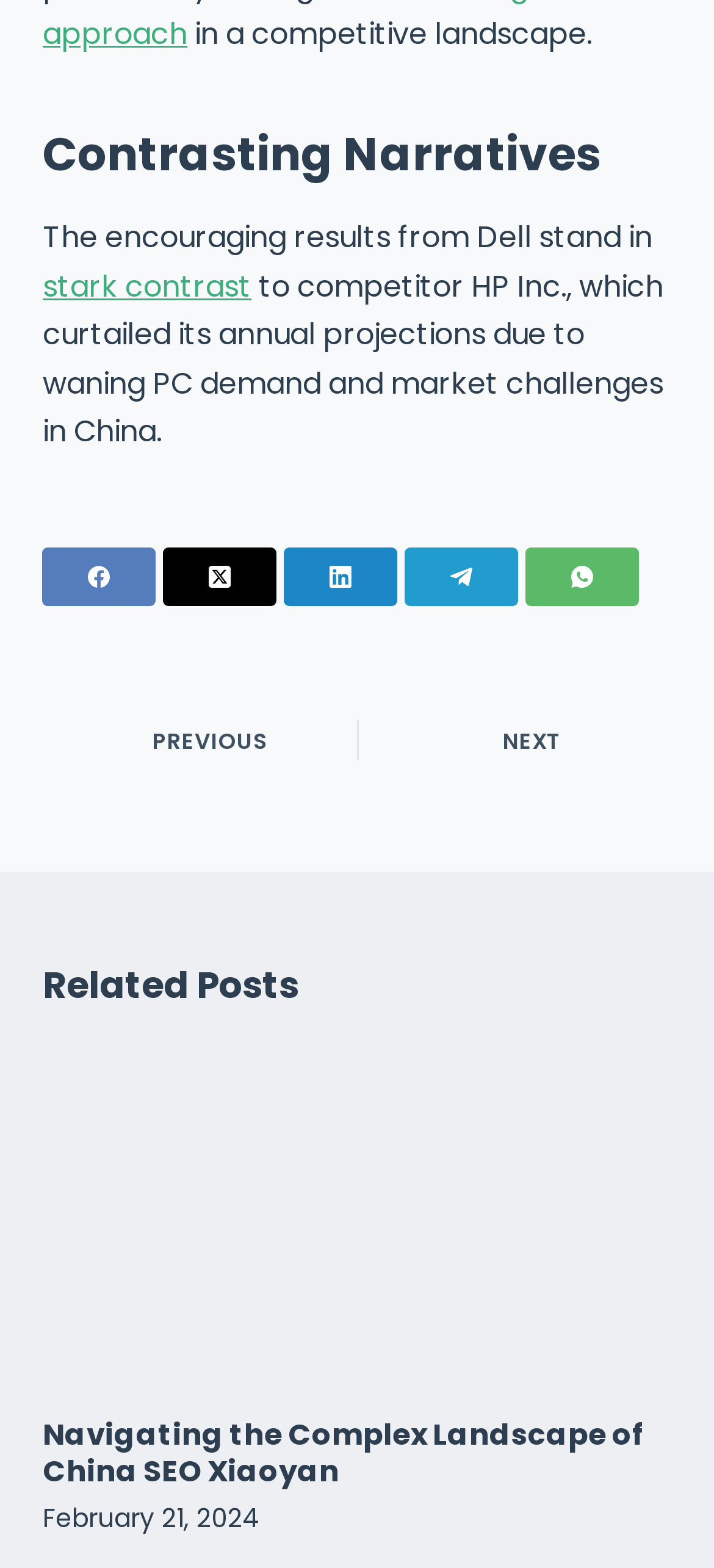What is the topic of the article?
Using the image, provide a concise answer in one word or a short phrase.

Competitive landscape